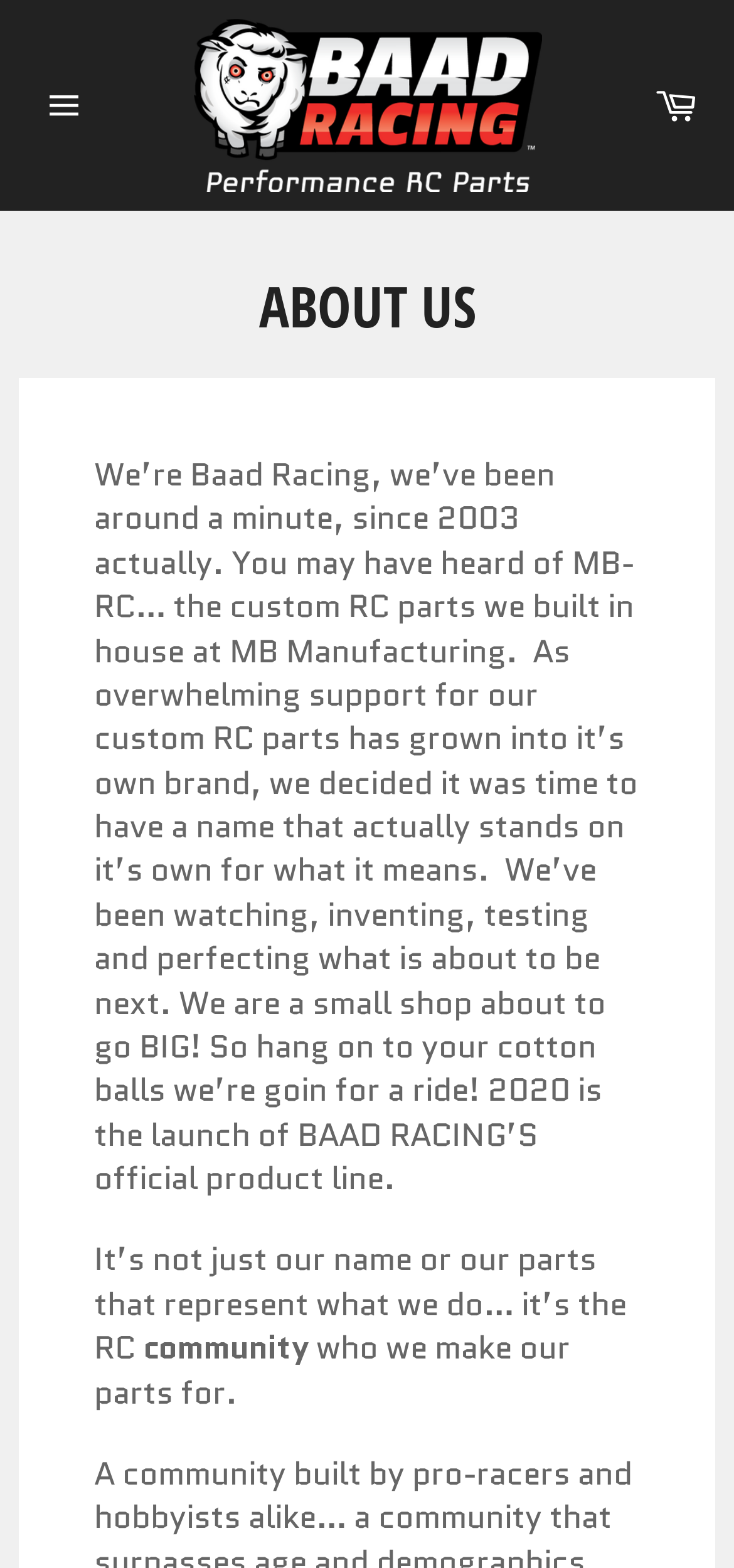What is the company's goal?
Please provide an in-depth and detailed response to the question.

I found the answer by reading the StaticText element that says 'We are a small shop about to go BIG!...'. The company's goal is to expand and become bigger.